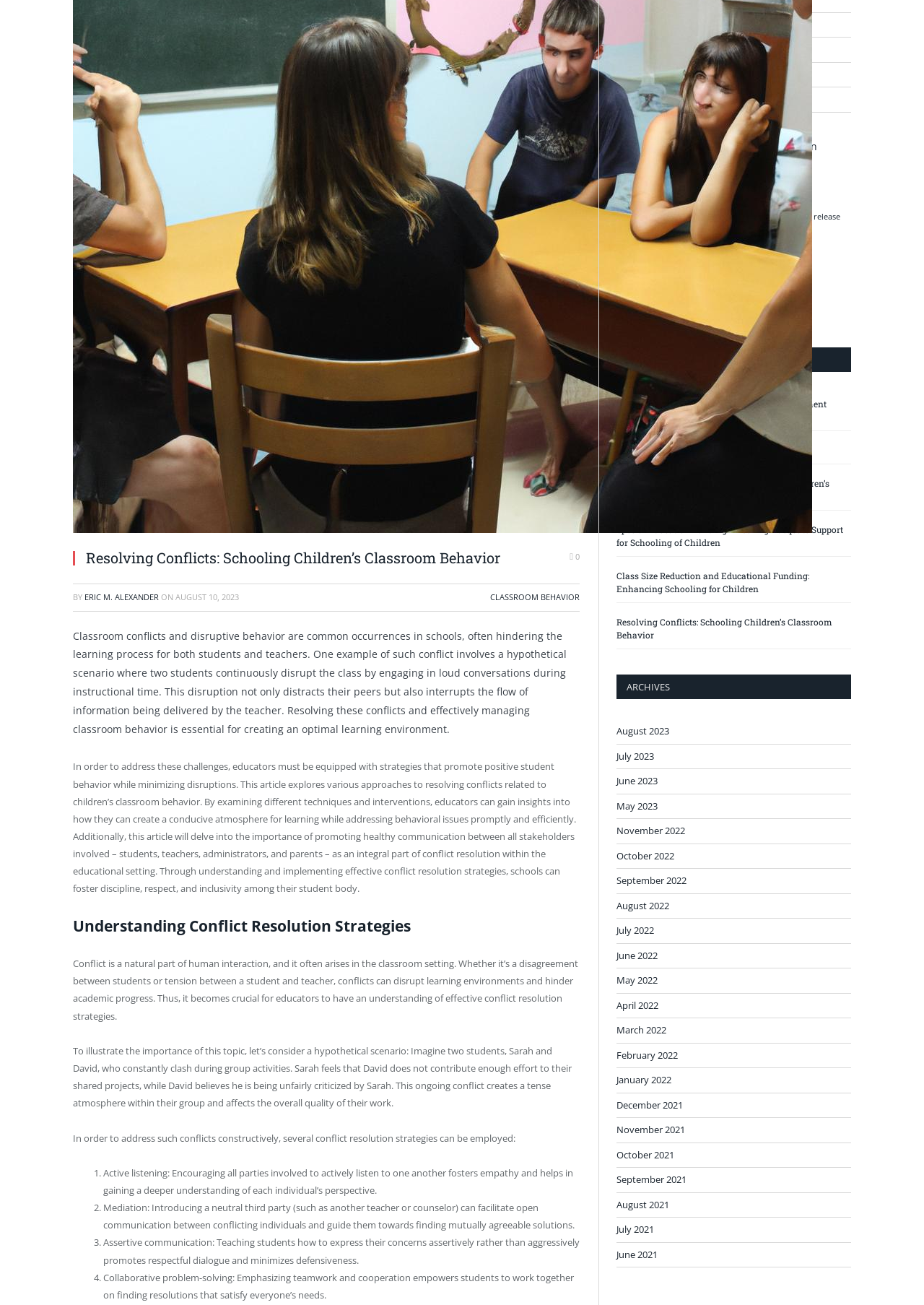Find the coordinates for the bounding box of the element with this description: "Eric M. Alexander".

[0.091, 0.453, 0.172, 0.462]